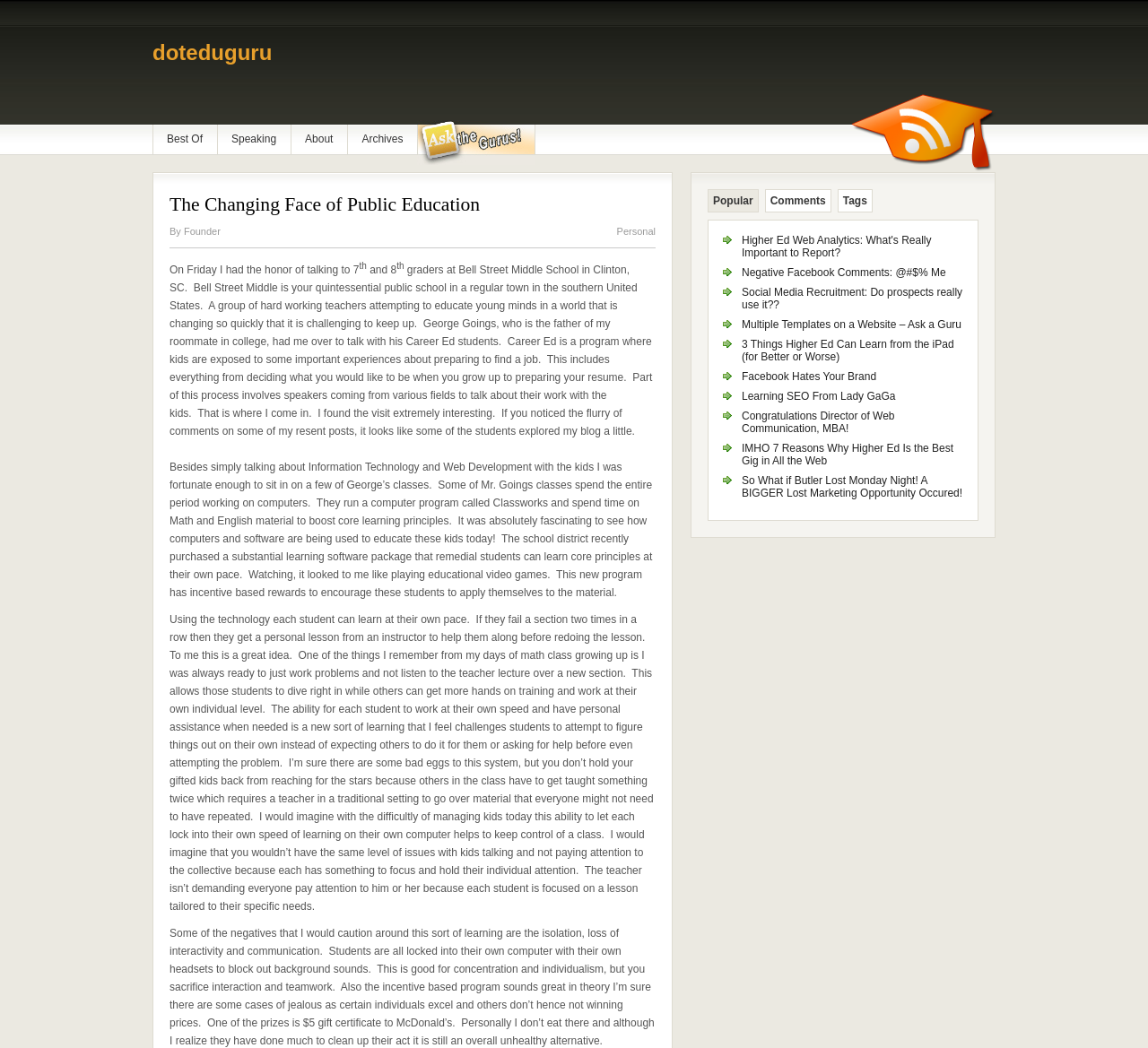What is the incentive for students to use the learning software?
Answer the question with as much detail as you can, using the image as a reference.

The incentive for students to use the learning software can be inferred from the blog post content which mentions 'This new program has incentive-based rewards to encourage these students to apply themselves to the material'.